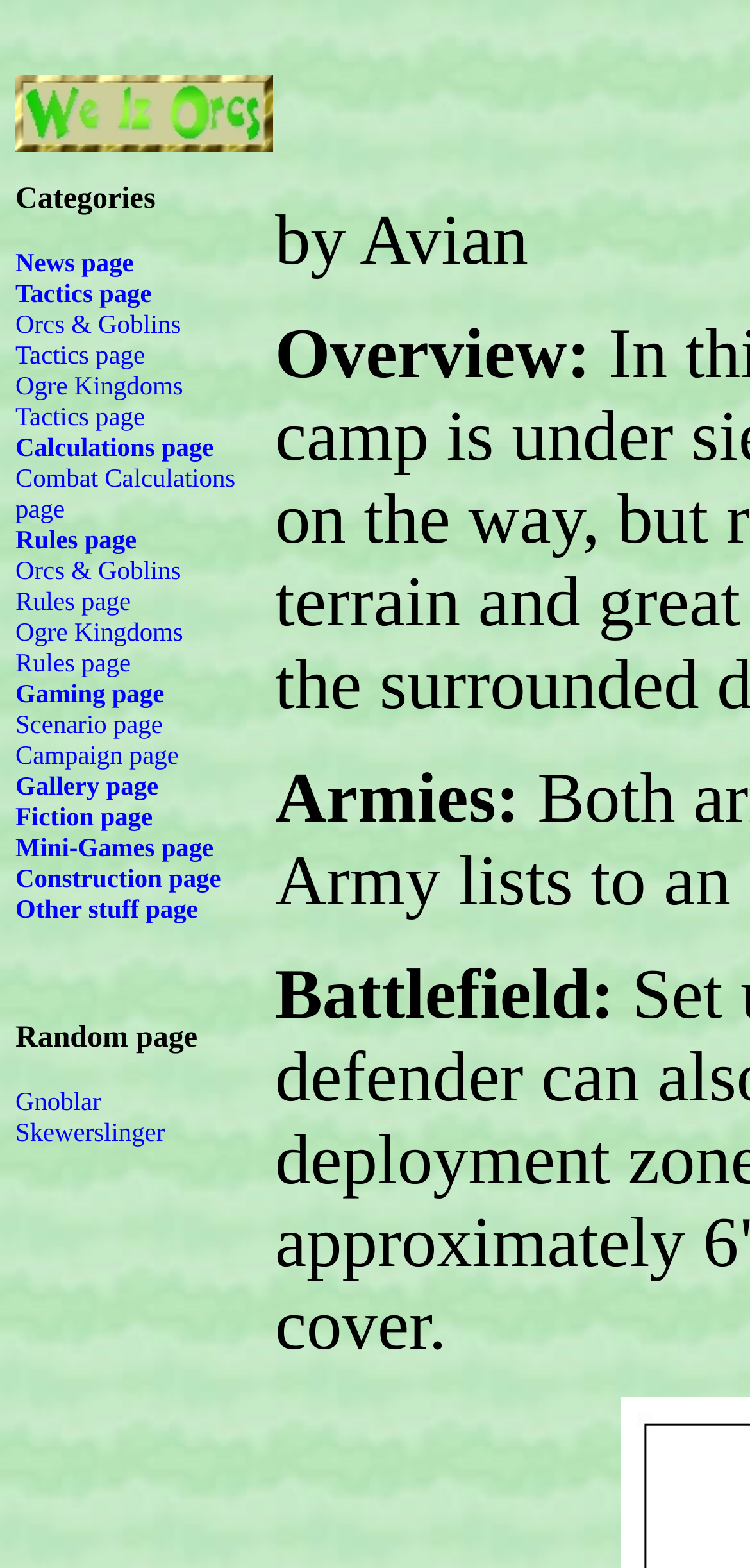Please find the bounding box coordinates of the section that needs to be clicked to achieve this instruction: "Go to News page".

[0.021, 0.158, 0.178, 0.177]